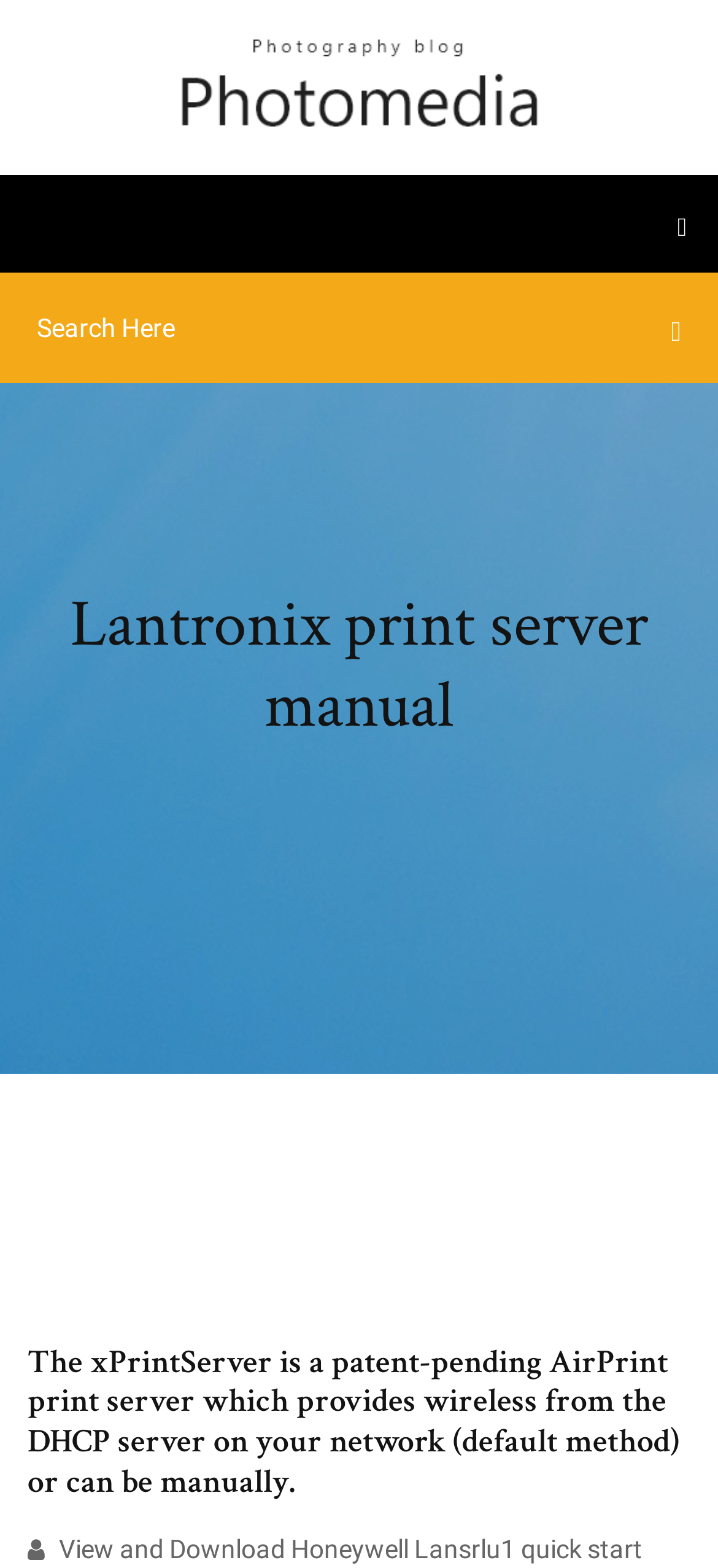Please provide a brief answer to the following inquiry using a single word or phrase:
What is the function of the 'Close Search' button?

Close search